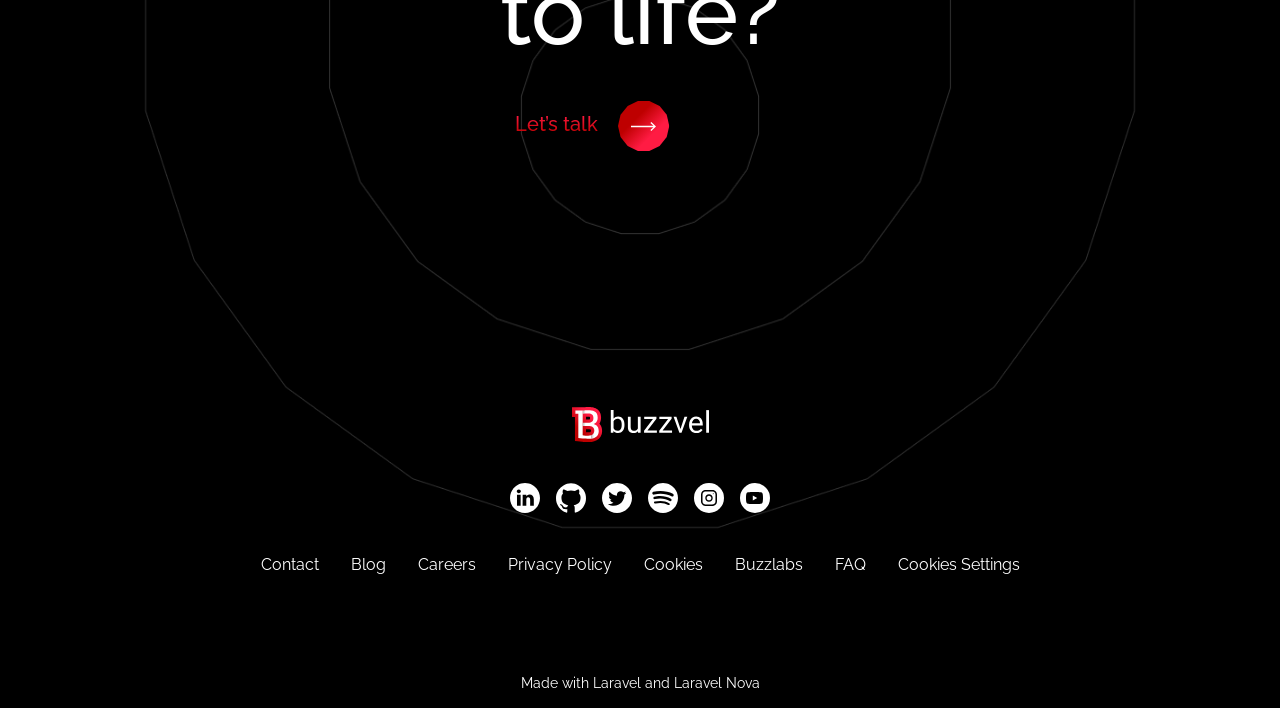Determine the bounding box coordinates of the element's region needed to click to follow the instruction: "Open the Cookies Settings". Provide these coordinates as four float numbers between 0 and 1, formatted as [left, top, right, bottom].

[0.701, 0.781, 0.796, 0.815]